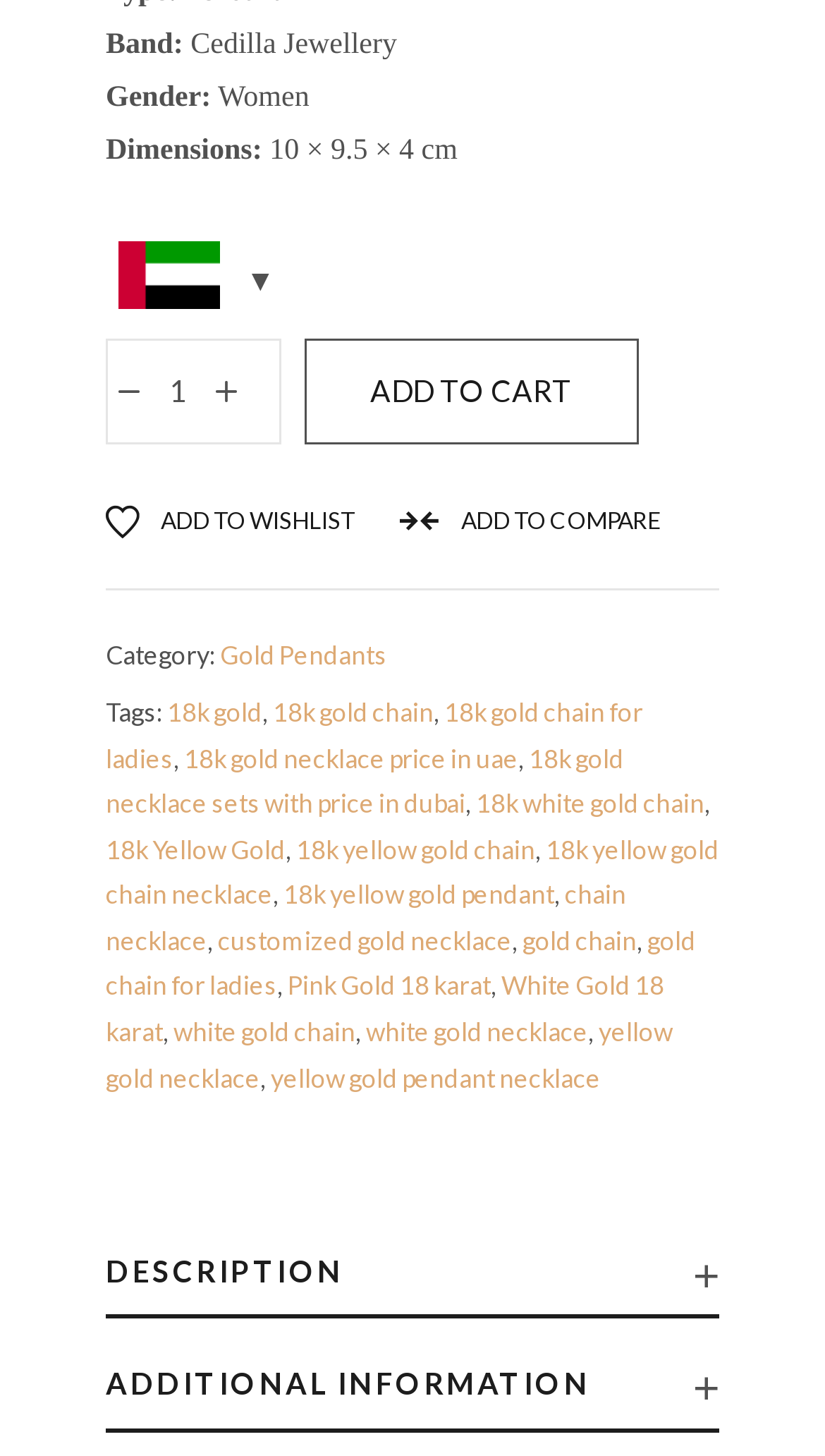Identify the bounding box coordinates of the region I need to click to complete this instruction: "Add to cart".

[0.369, 0.232, 0.774, 0.305]